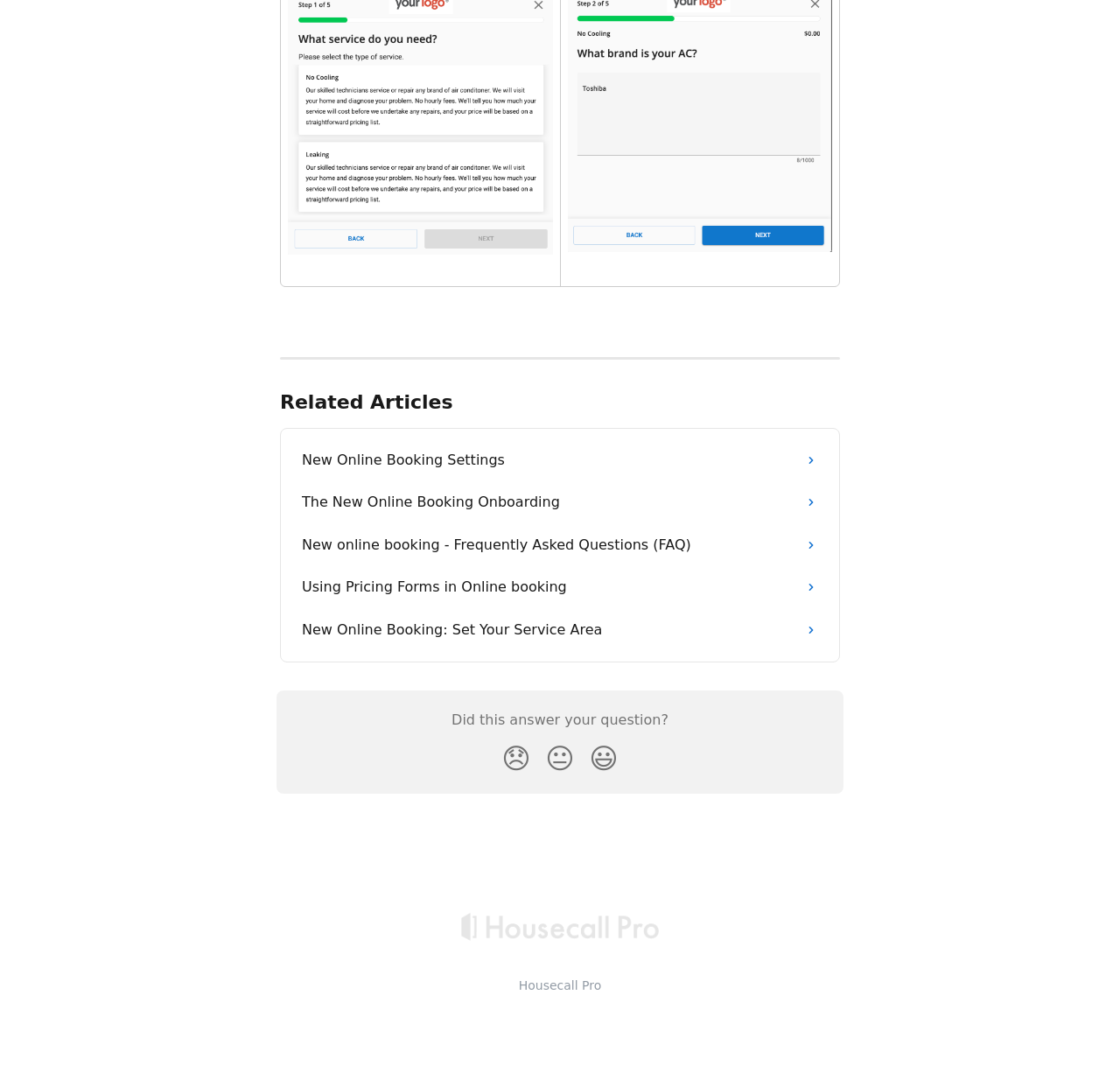Using the provided element description: "Housecall Pro", determine the bounding box coordinates of the corresponding UI element in the screenshot.

[0.463, 0.918, 0.537, 0.931]